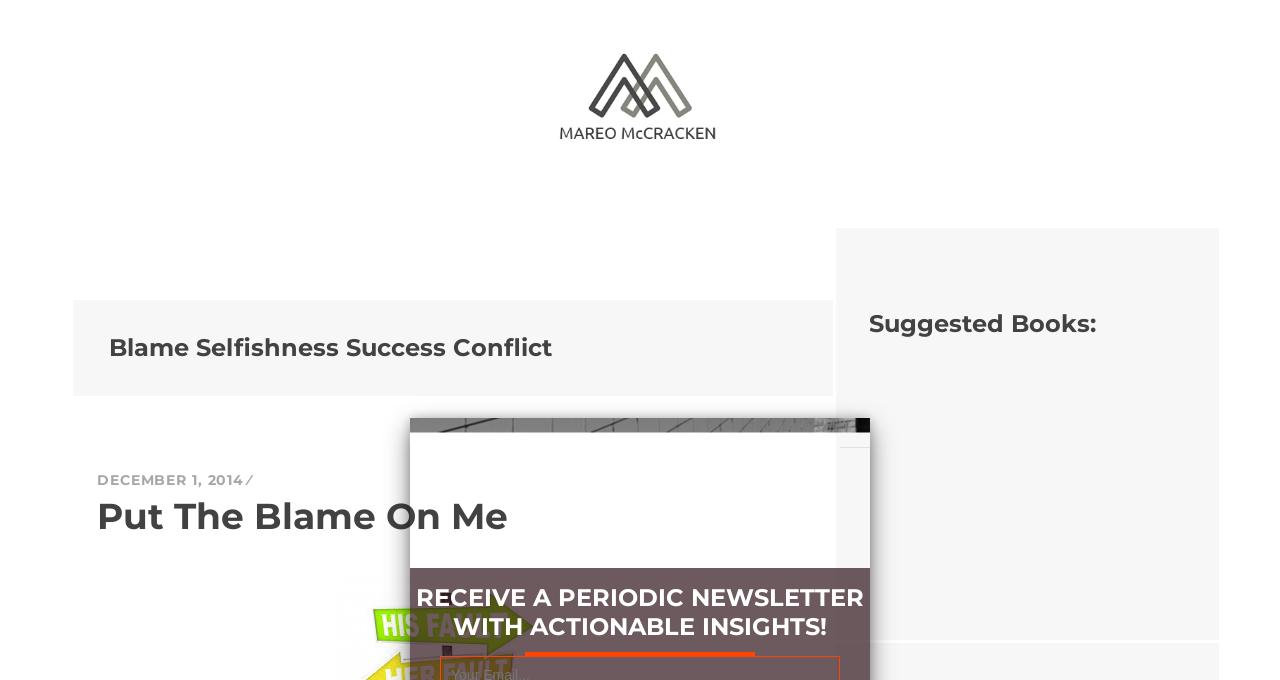Please provide a one-word or short phrase answer to the question:
What is the title of the article?

Blame Selfishness Success Conflict